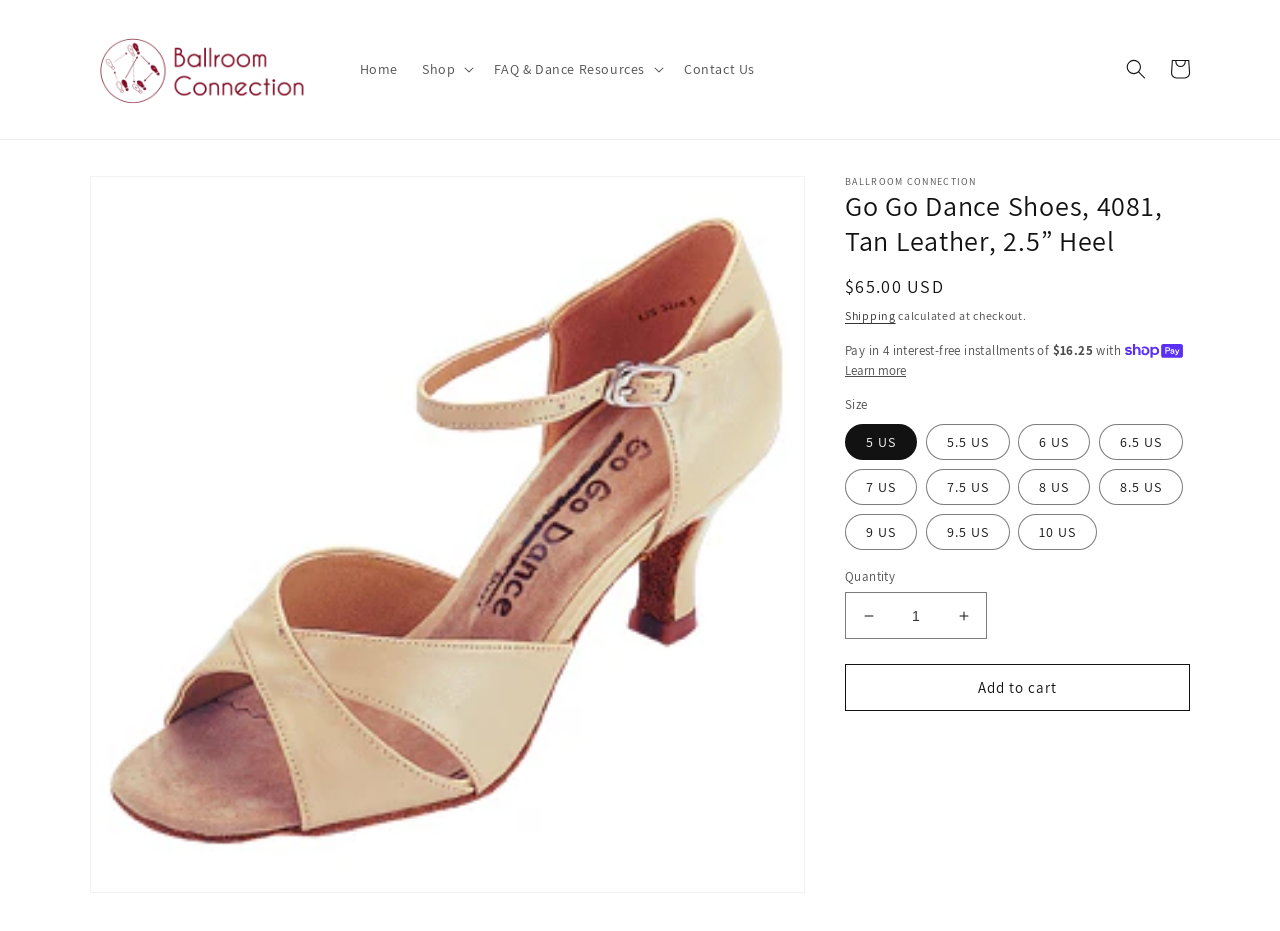Based on the image, please elaborate on the answer to the following question:
What is the purpose of the 'Add to cart' button?

I inferred the purpose of the button by its location and label. It is placed below the product information and quantity selection, and its label suggests that it is used to add the product to the cart.